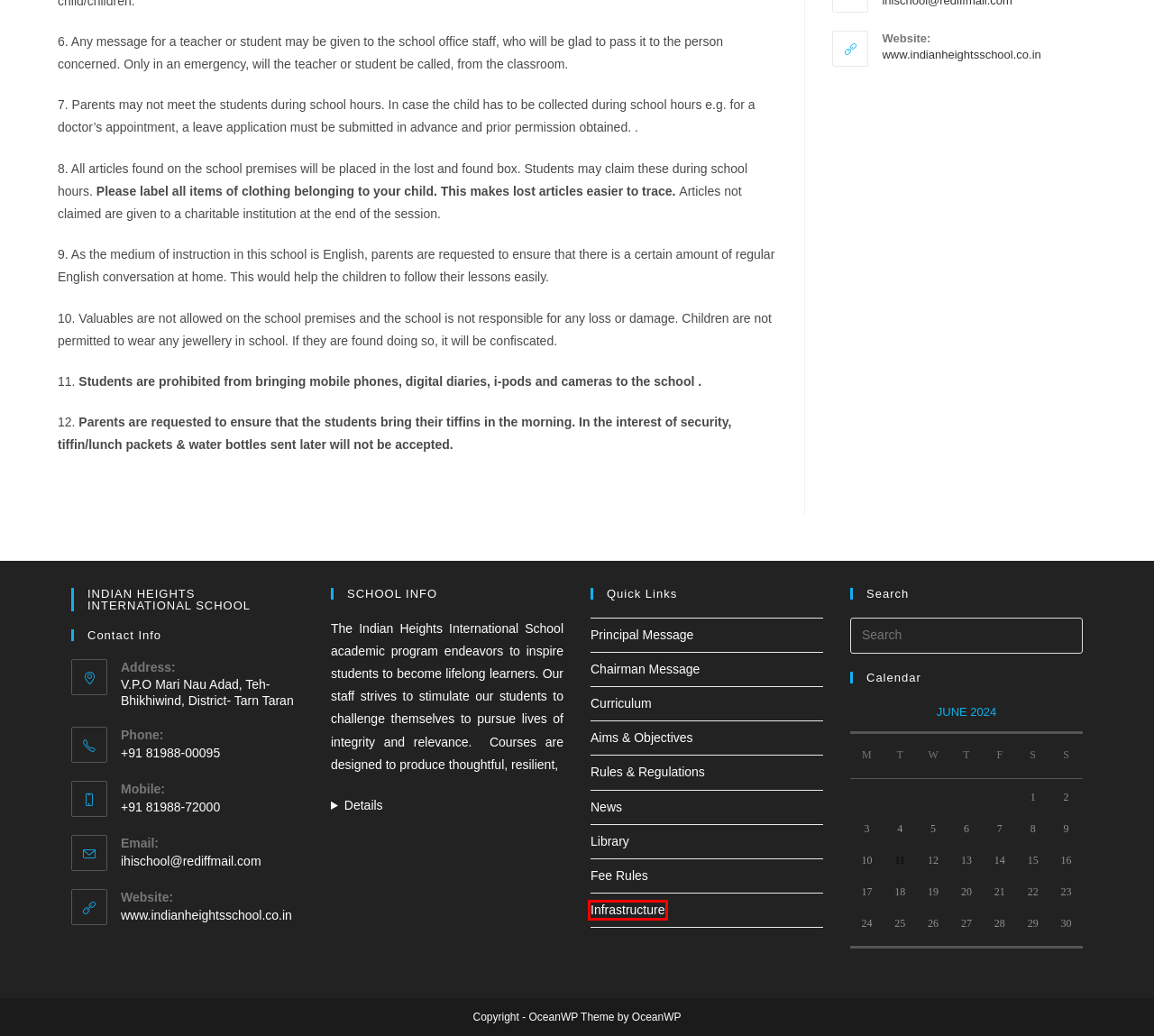Provided is a screenshot of a webpage with a red bounding box around an element. Select the most accurate webpage description for the page that appears after clicking the highlighted element. Here are the candidates:
A. Fee Rules – Indian Heights International School
B. Infrastructure – Indian Heights International School
C. News – Indian Heights International School
D. Principal Message – Indian Heights International School
E. Library – Indian Heights International School
F. Curriculum – Indian Heights International School
G. Rules & Regulations – Indian Heights International School
H. Chairman Message – Indian Heights International School

B